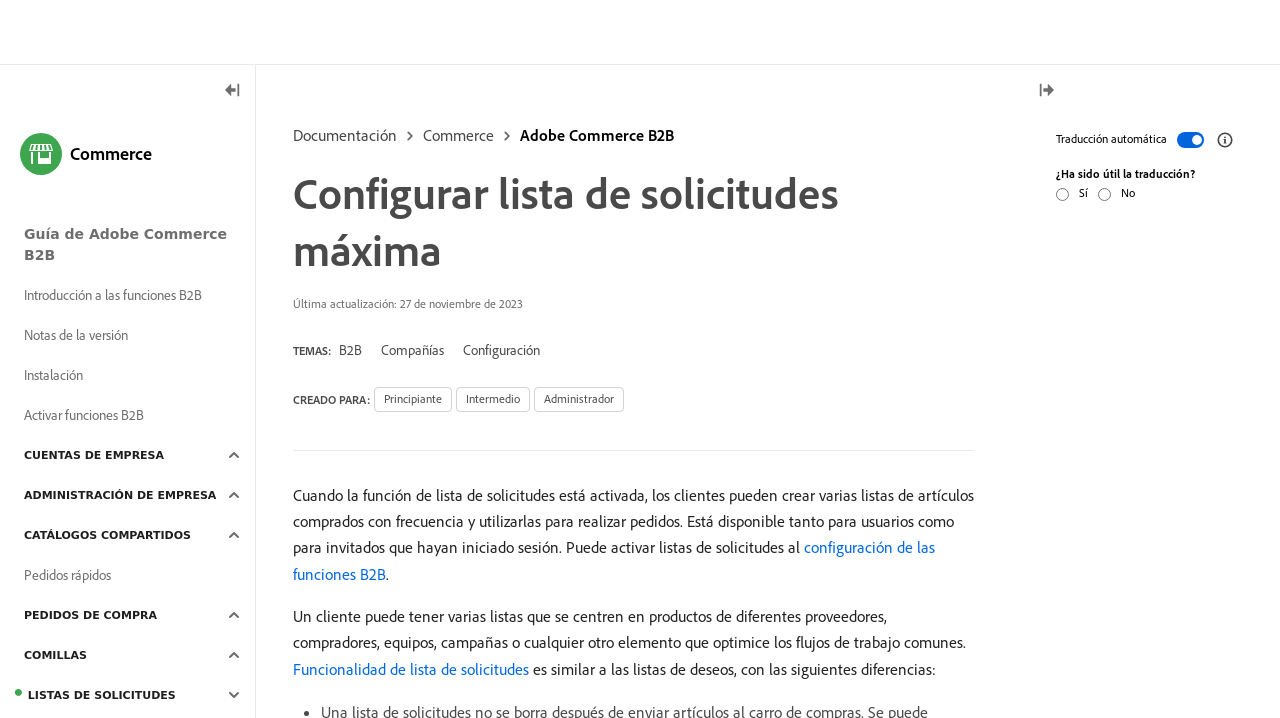Please extract the title of the webpage.

Configurar lista de solicitudes máxima